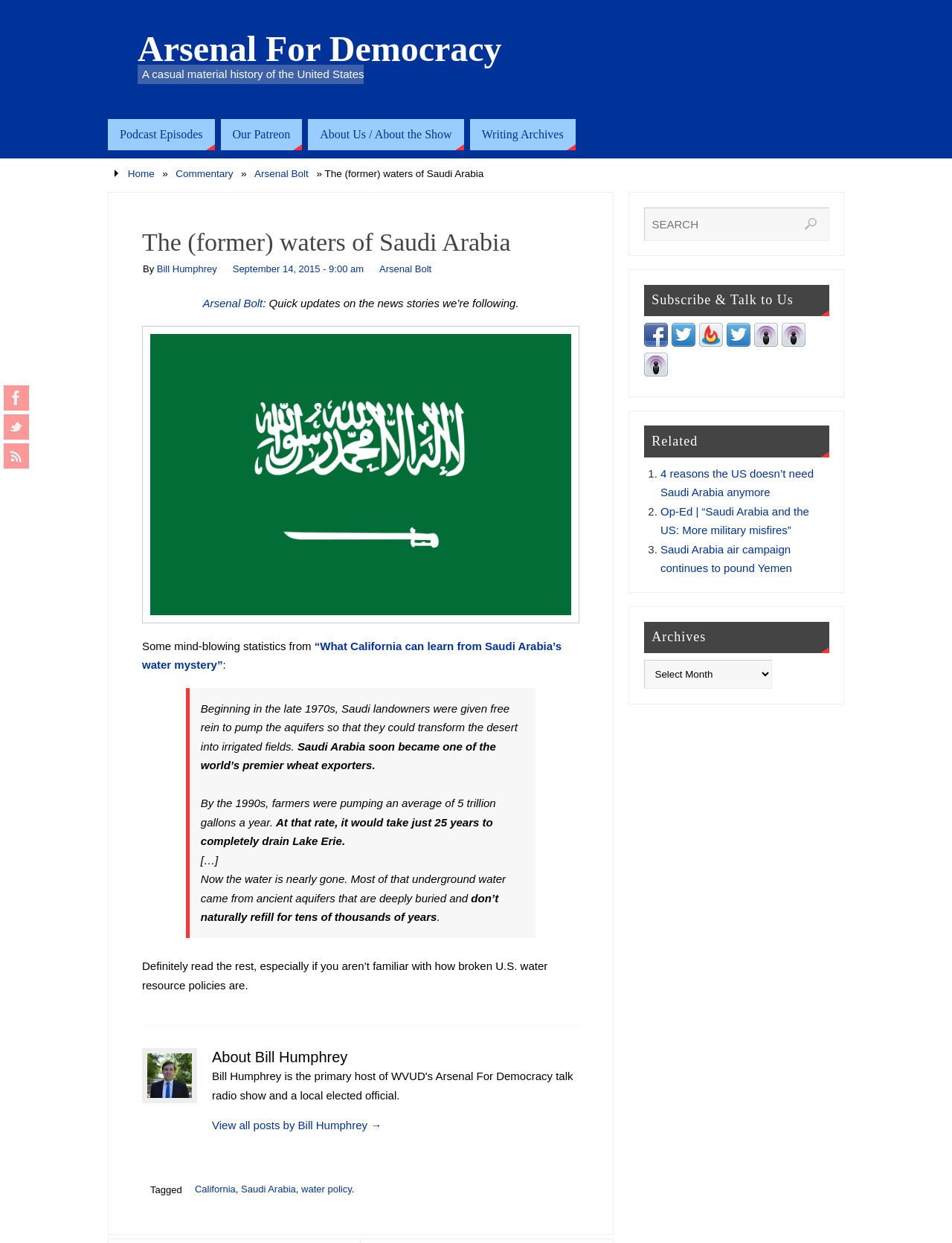Identify and extract the heading text of the webpage.

The (former) waters of Saudi Arabia